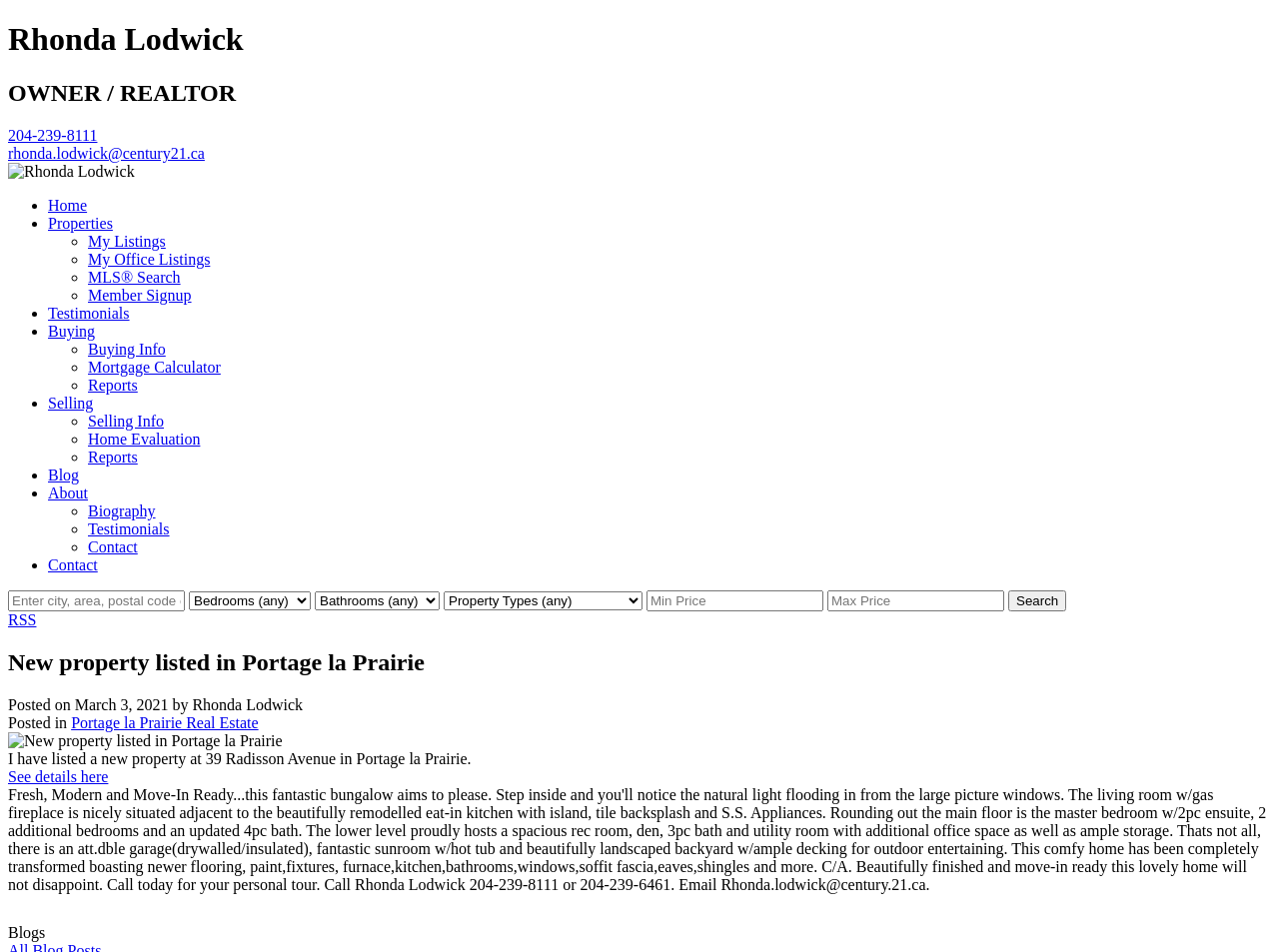Find and provide the bounding box coordinates for the UI element described here: "Portage la Prairie Real Estate". The coordinates should be given as four float numbers between 0 and 1: [left, top, right, bottom].

[0.056, 0.75, 0.202, 0.768]